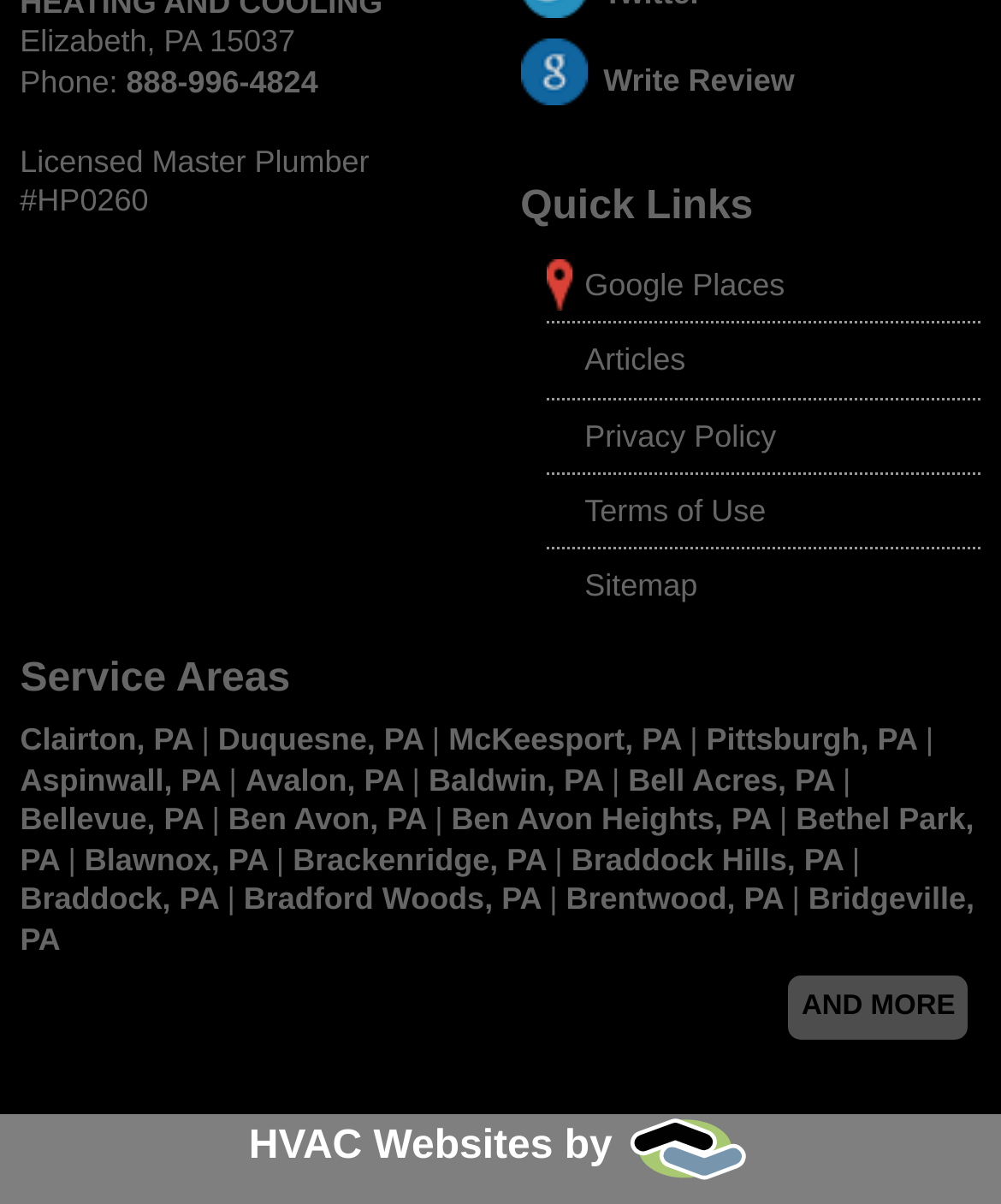Please find and report the bounding box coordinates of the element to click in order to perform the following action: "Call the phone number". The coordinates should be expressed as four float numbers between 0 and 1, in the format [left, top, right, bottom].

[0.126, 0.019, 0.318, 0.048]